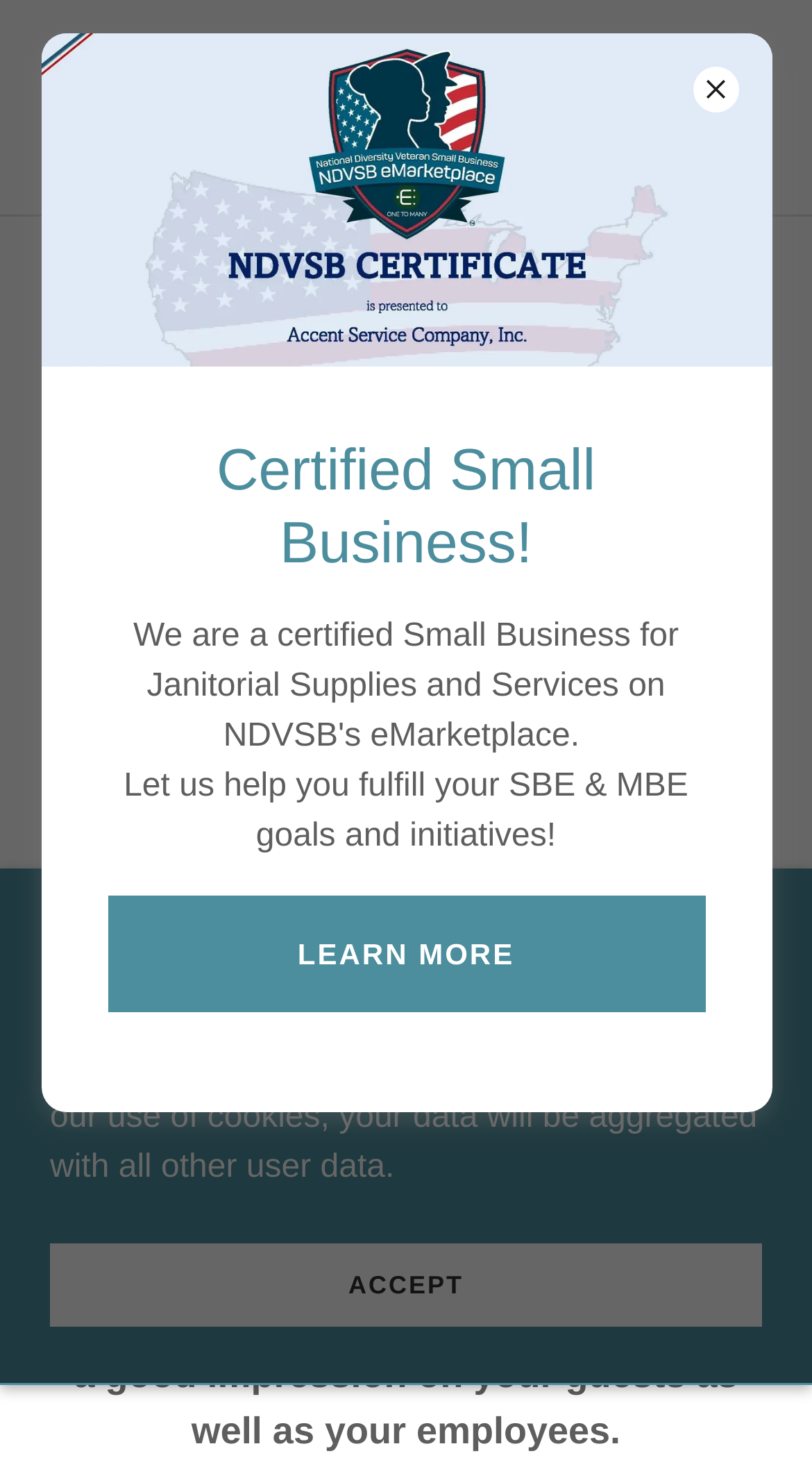What is the name of the company?
Using the information from the image, provide a comprehensive answer to the question.

The company name can be found in the top-left corner of the webpage, where it is written as a heading 'Accent Service Company, Inc.'